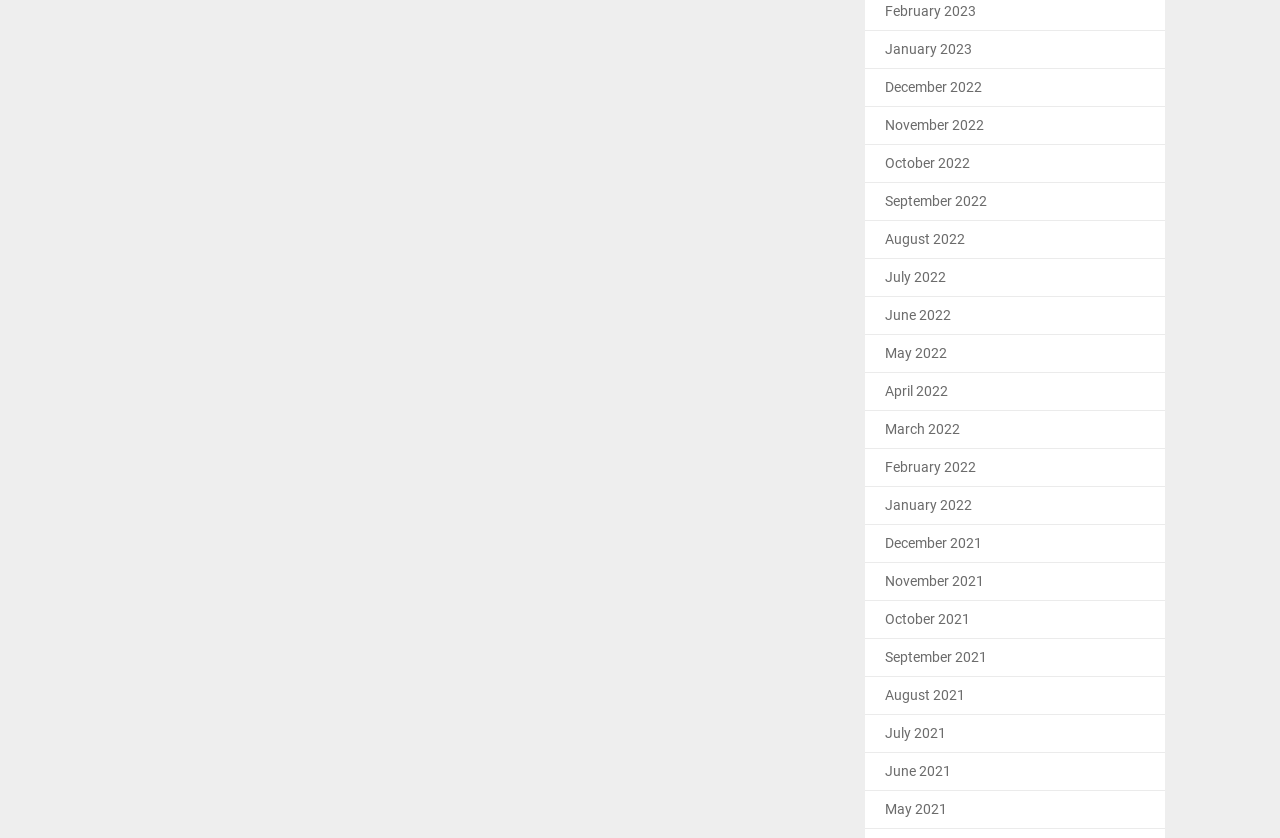Please locate the bounding box coordinates for the element that should be clicked to achieve the following instruction: "browse August 2021". Ensure the coordinates are given as four float numbers between 0 and 1, i.e., [left, top, right, bottom].

[0.691, 0.819, 0.754, 0.838]